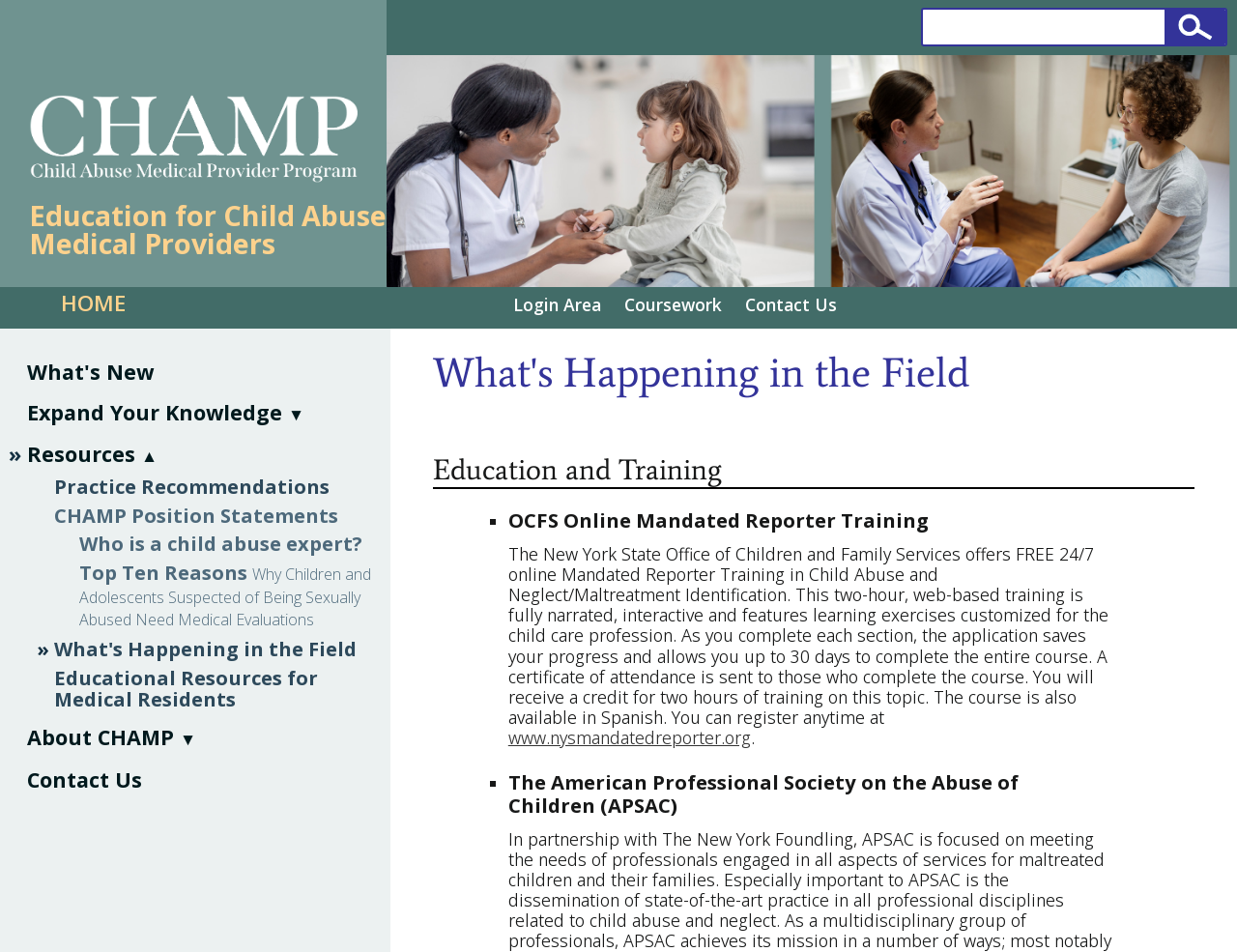Determine the bounding box coordinates of the clickable region to carry out the instruction: "View practice recommendations".

[0.043, 0.497, 0.266, 0.525]